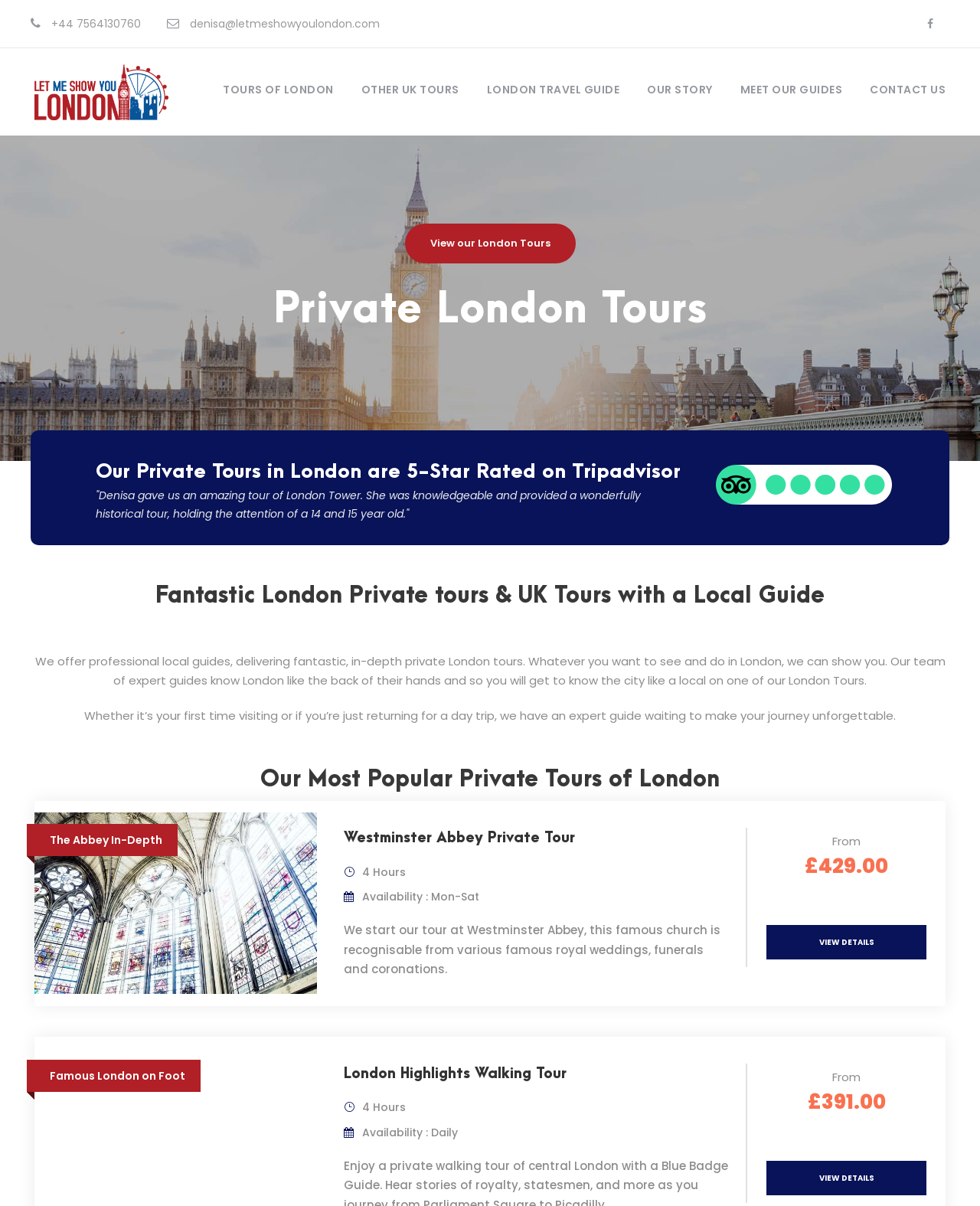Respond with a single word or phrase to the following question:
What is the topic of the Westminster Abbey tour?

Westminster Abbey